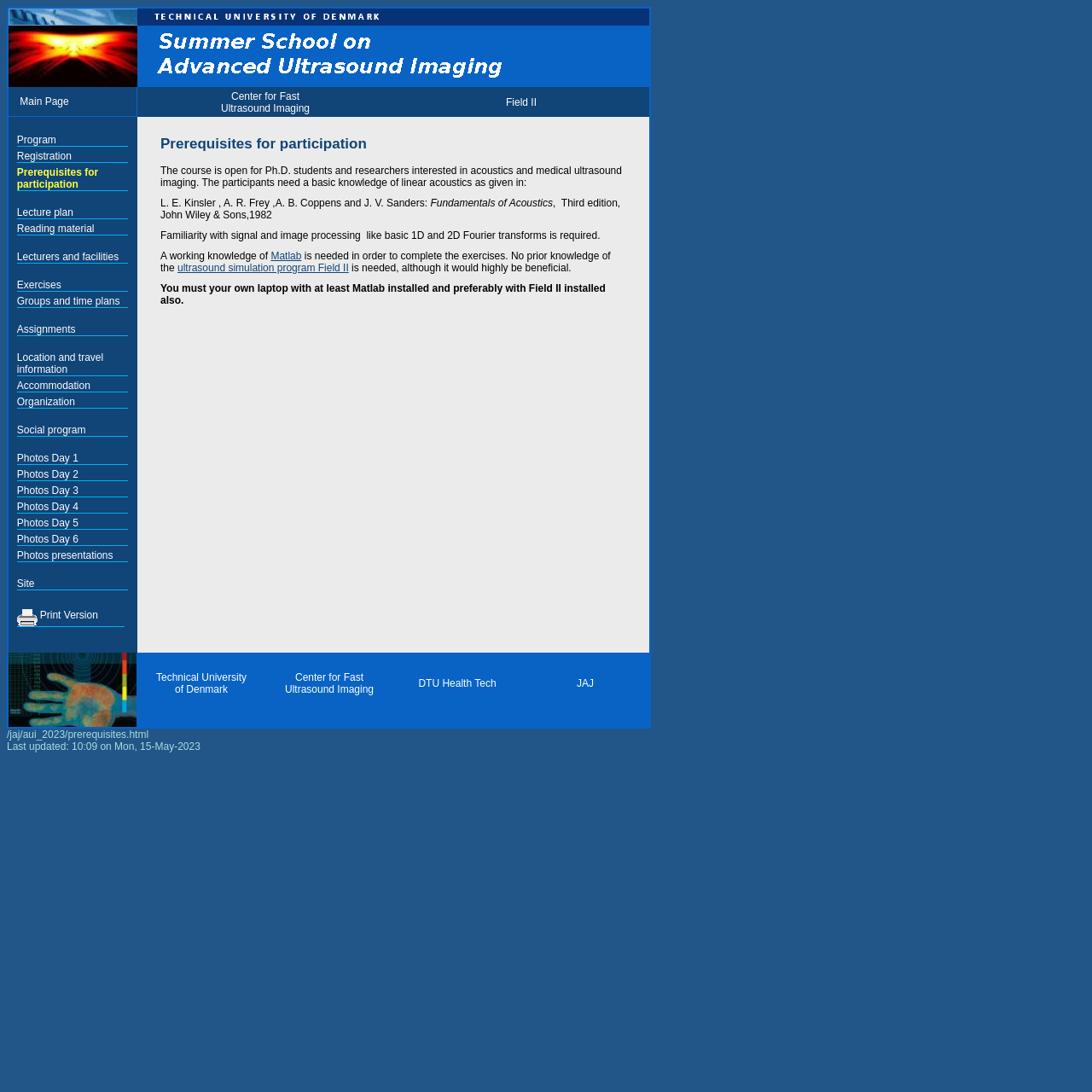What is the name of the research center?
Please provide a single word or phrase based on the screenshot.

Center for Fast Ultrasound Imaging